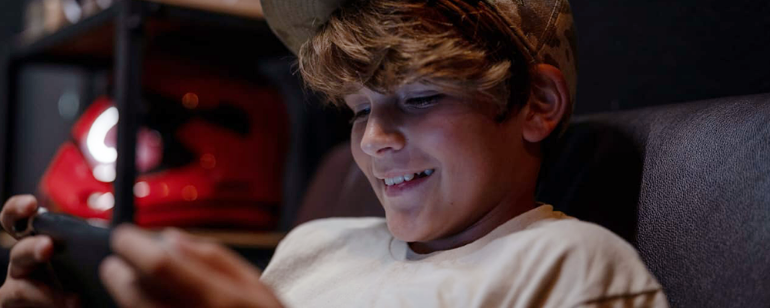Give a detailed explanation of what is happening in the image.

A young boy is immersed in playing a video game on his mobile device, showcasing a joyful expression as he engages with the screen. He wears a casual light-colored shirt, and a stylish cap sits on his head, adding to his relaxed look. The setting suggests a cozy gaming environment, with a black backdrop that enhances the warm glow of the device. Behind him, a shelf is visible, prominently displaying a vibrant red helmet, hinting at a connection to racing or sports. This scene captures the excitement of gaming, potentially relating to topics discussed in an article about unblocking access to games like Rocket League.